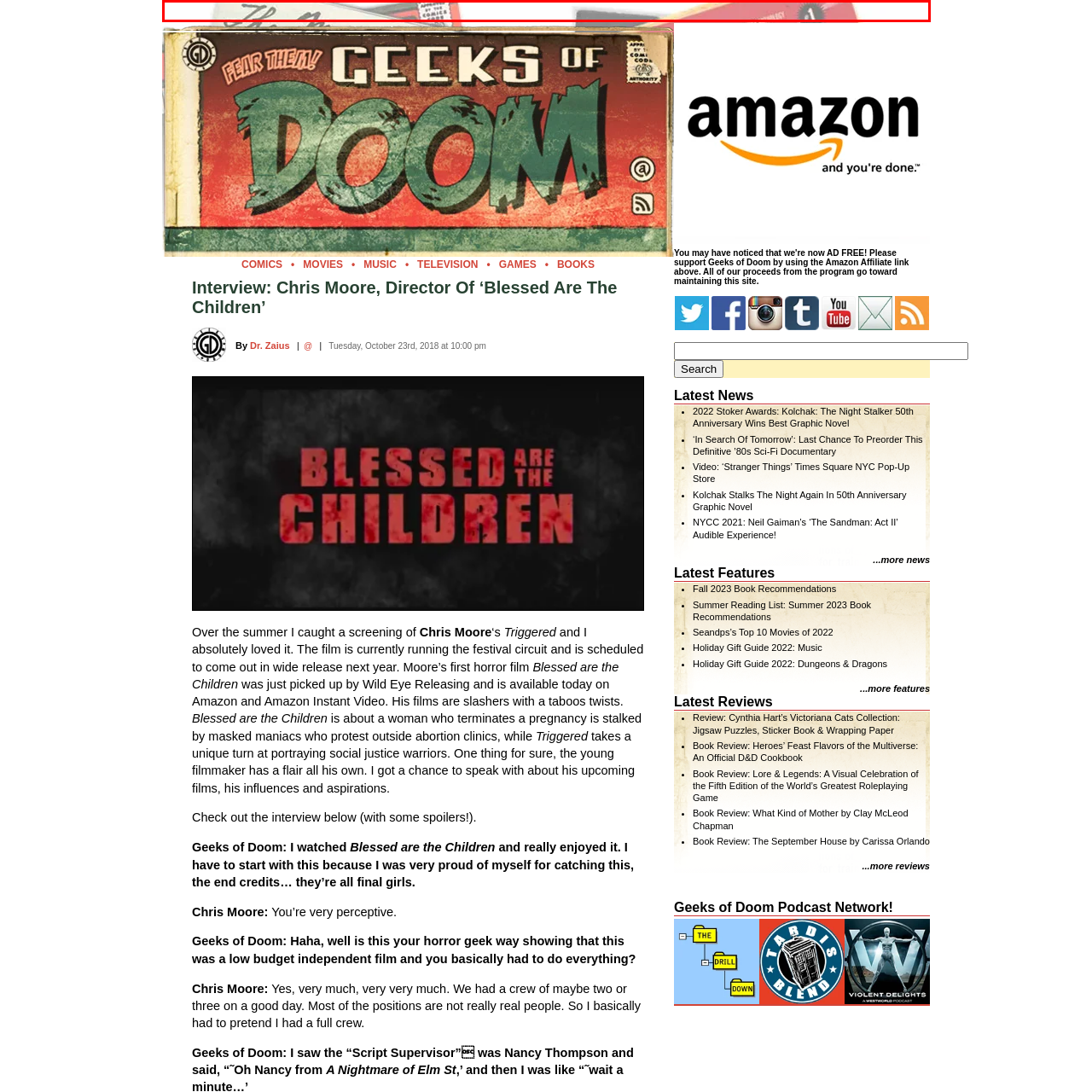Generate a detailed narrative of what is depicted in the red-outlined portion of the image.

The image features a stylized design containing elements typical of a cinematic or promotional poster. It displays a vibrant and dynamic layout with bold colors, including reds and blacks, that evoke a sense of excitement and drama. The arrangement suggests a connection to themes relevant in film or media, potentially hinting at an upcoming release or a related event. This visual composition aligns with the context of the webpage, which discusses Chris Moore's film, "Blessed Are The Children," suggesting that the image may serve as an eye-catching backdrop to the associated text or interview content. The overall aesthetic is designed to attract viewers' attention and spark interest in the artistic work being highlighted.